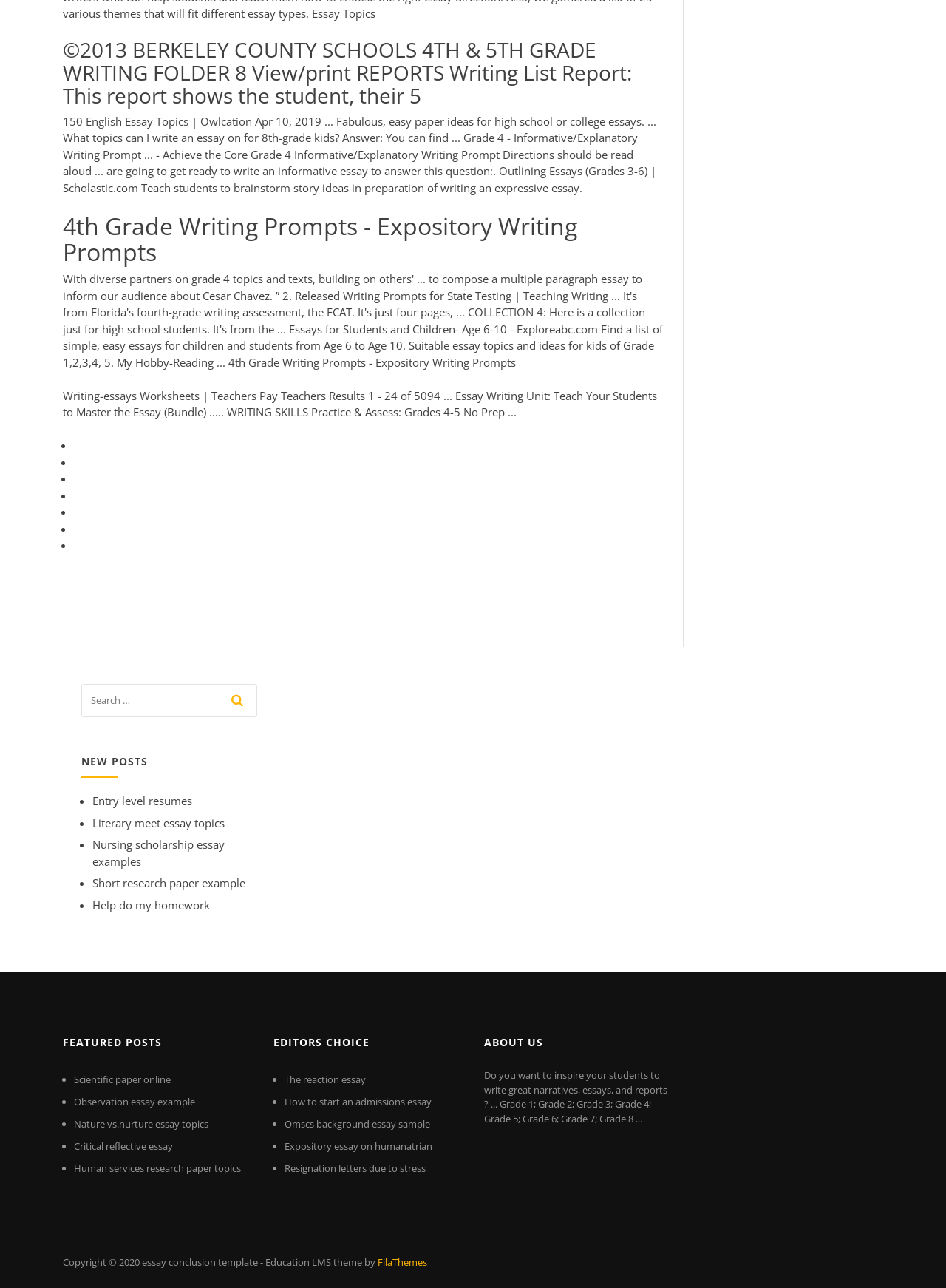Please examine the image and provide a detailed answer to the question: How many grade levels are mentioned on this webpage?

The webpage mentions grade levels from 1 to 8, with specific resources and prompts provided for each grade level, indicating that the webpage caters to students across a range of ages and educational levels.